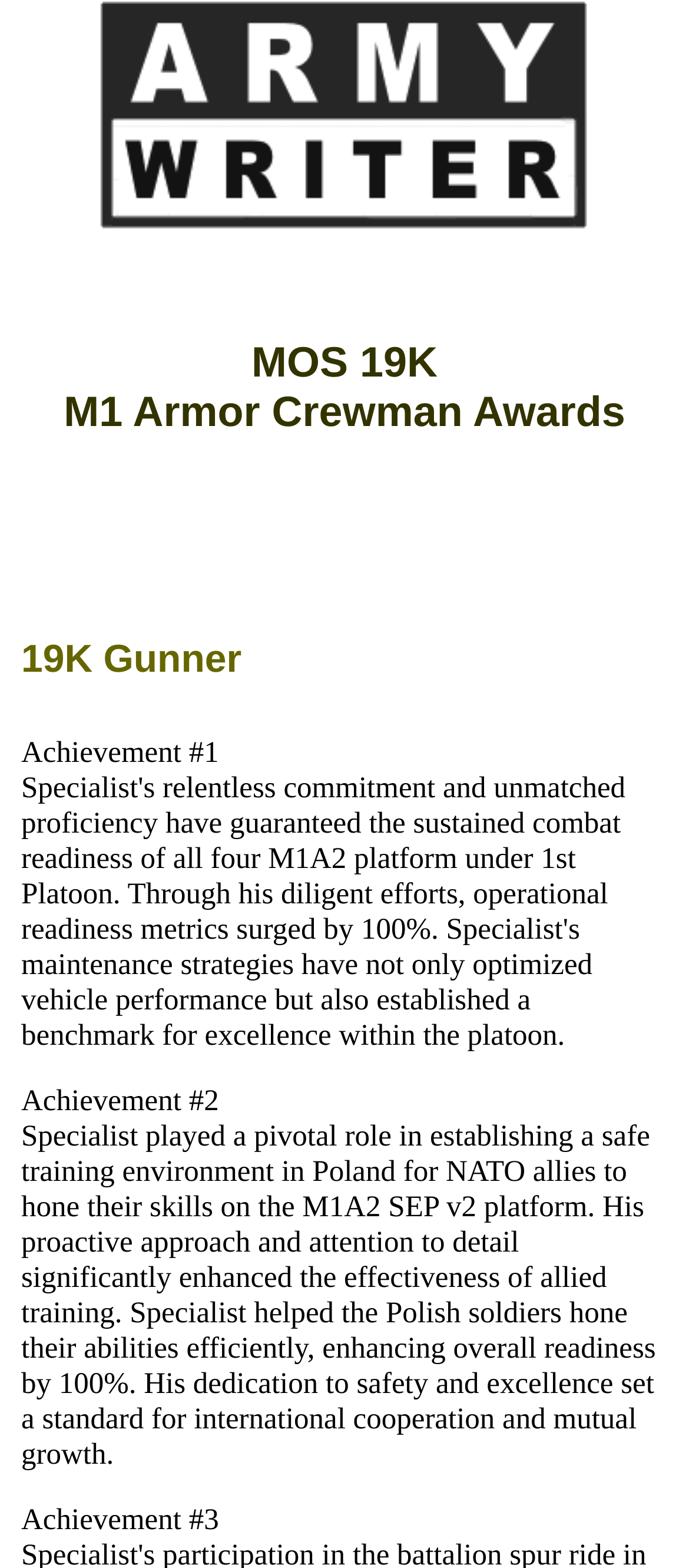Provide a brief response in the form of a single word or phrase:
What is the platform used for training in Achievement #2?

M1A2 SEP v2